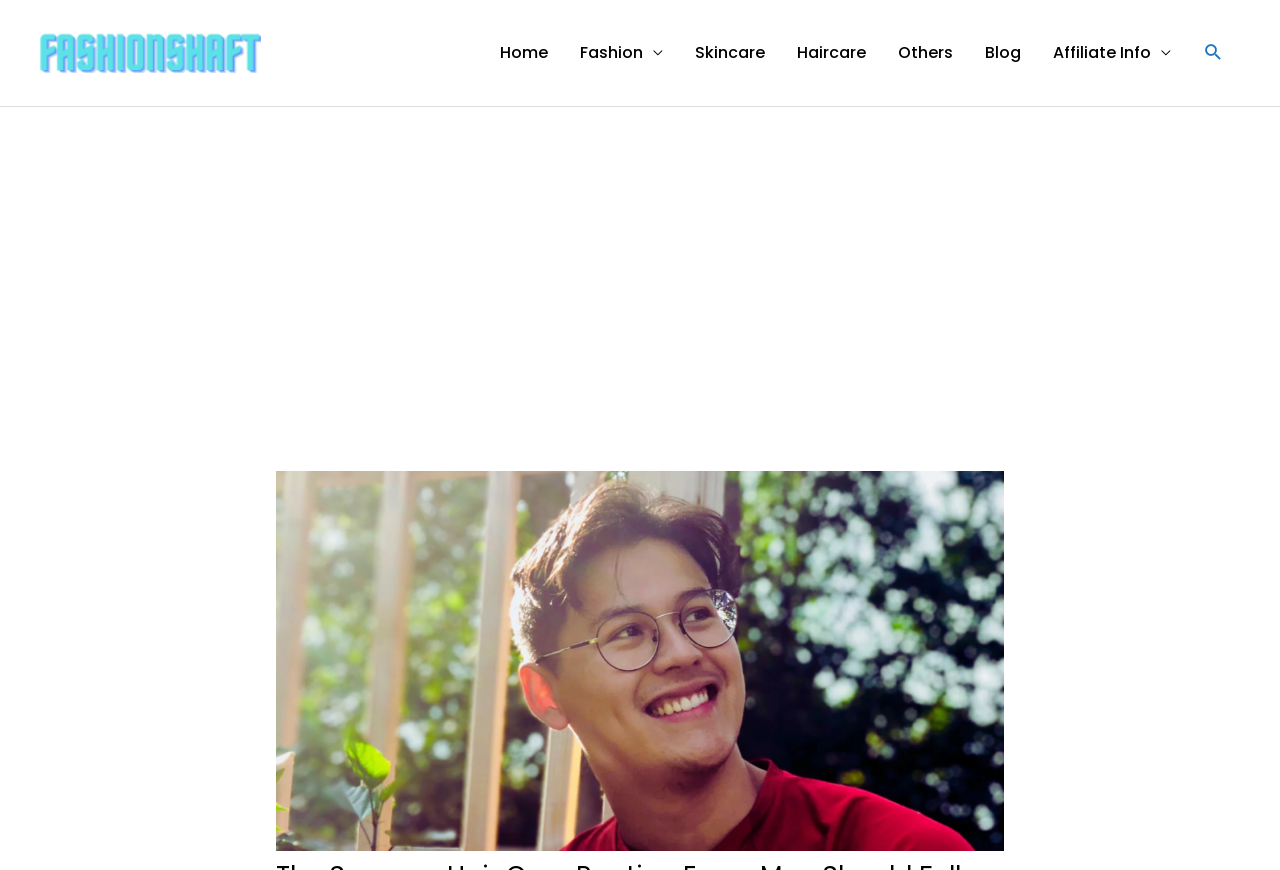Please use the details from the image to answer the following question comprehensively:
How many navigation links are available?

The navigation section has 7 links: 'Home', 'Fashion', 'Skincare', 'Haircare', 'Others', 'Blog', and 'Affiliate Info'.